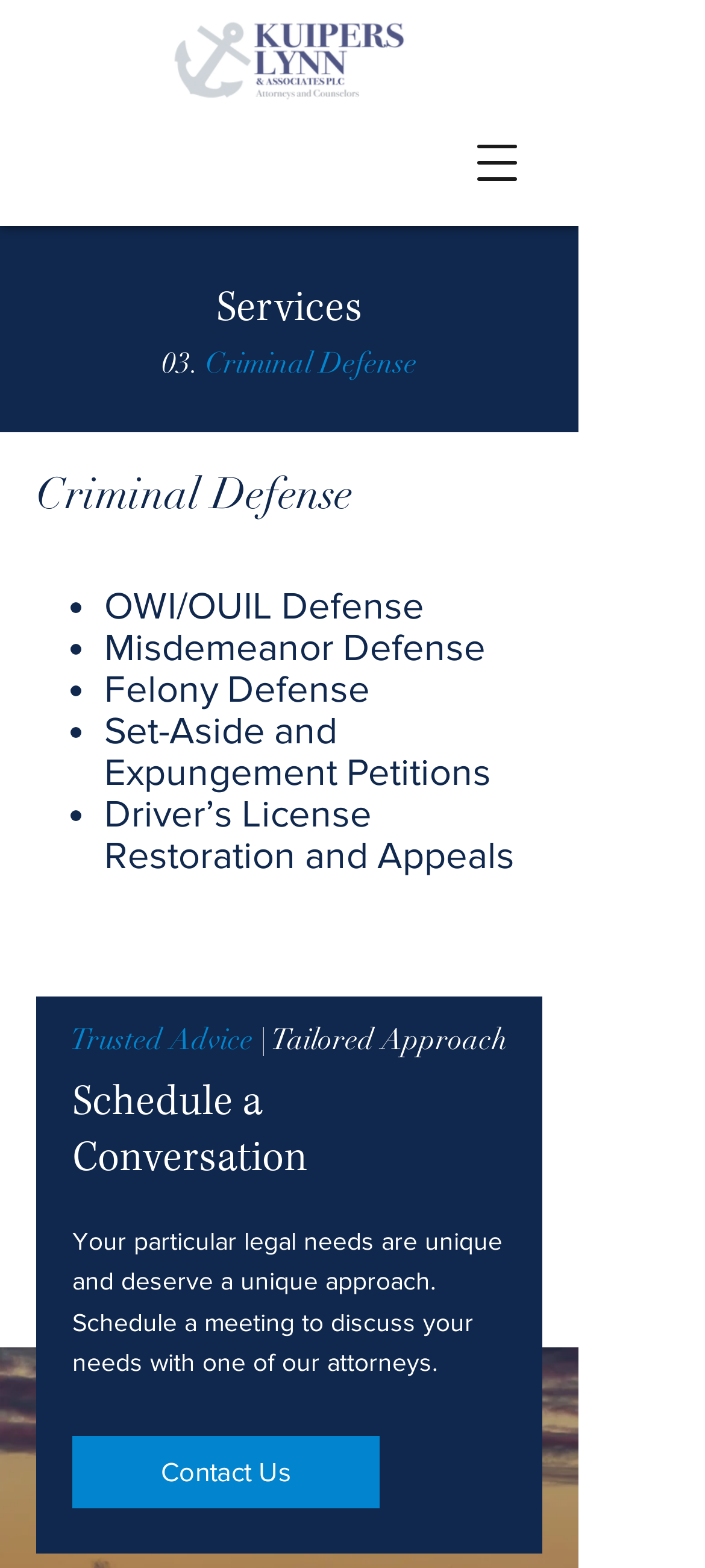Refer to the image and offer a detailed explanation in response to the question: What is the name of the law firm?

The name of the law firm is Kuipers Lynn & Associates, PLC, as indicated by the link and image located at the top of the webpage.